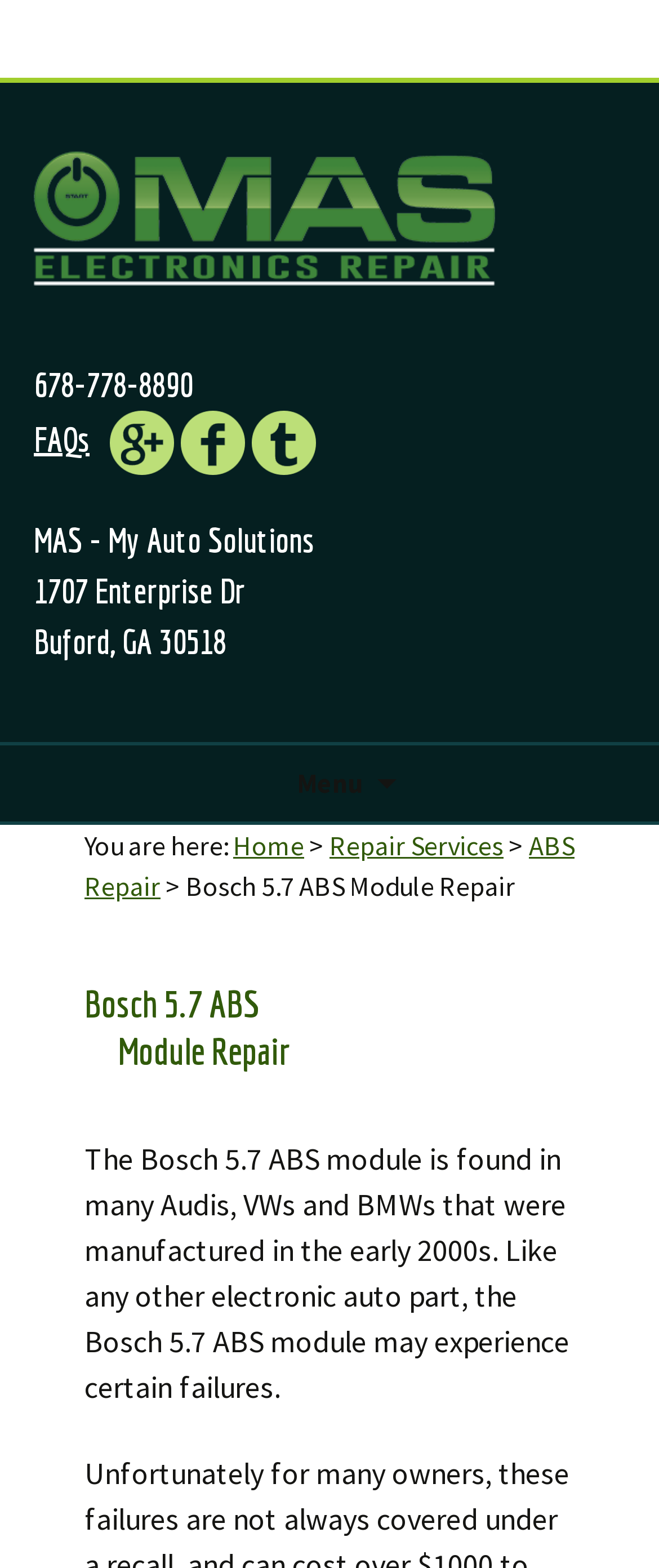Can you find the bounding box coordinates for the element to click on to achieve the instruction: "View February 2023"?

None